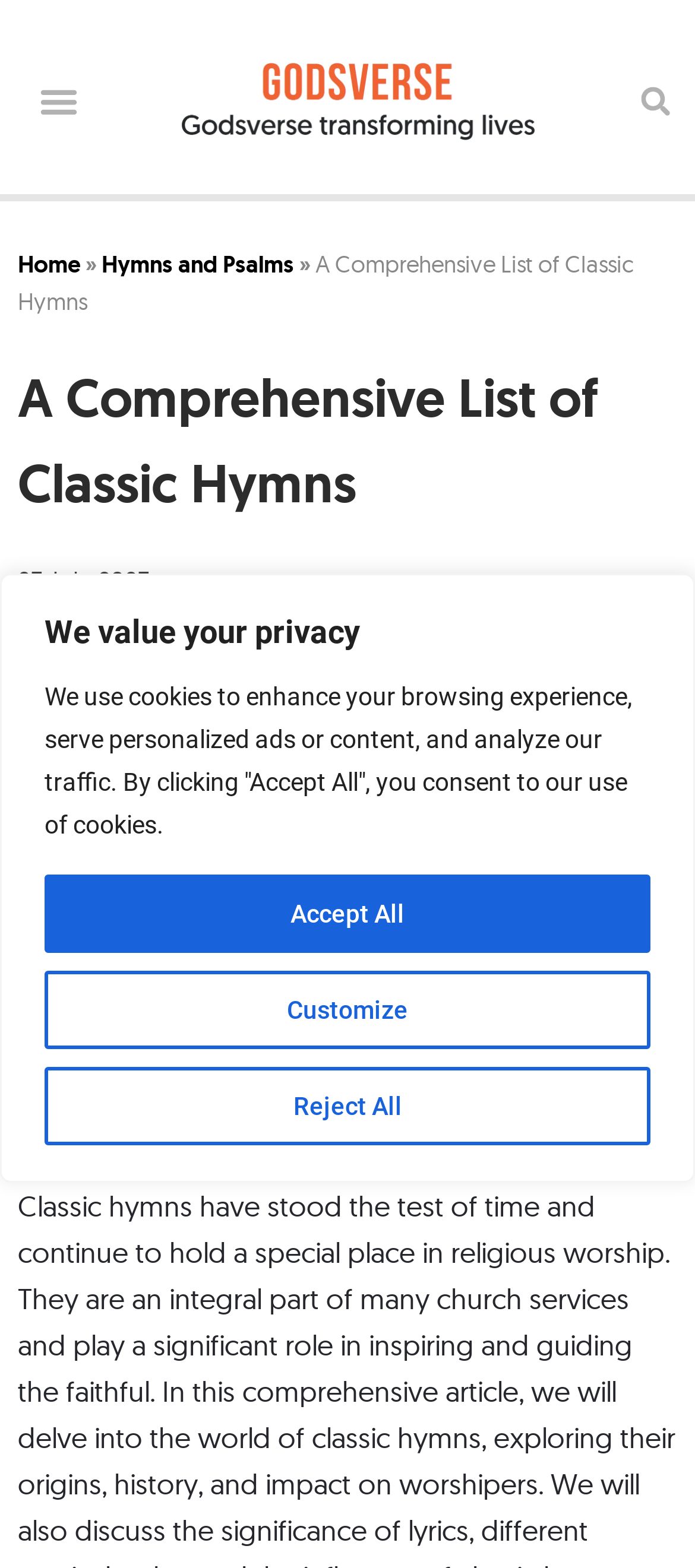What is the theme of the image?
Please describe in detail the information shown in the image to answer the question.

I looked at the image description, which says 'A church interior with a pipe organ and stained glass windows'. Therefore, the theme of the image is a church interior.